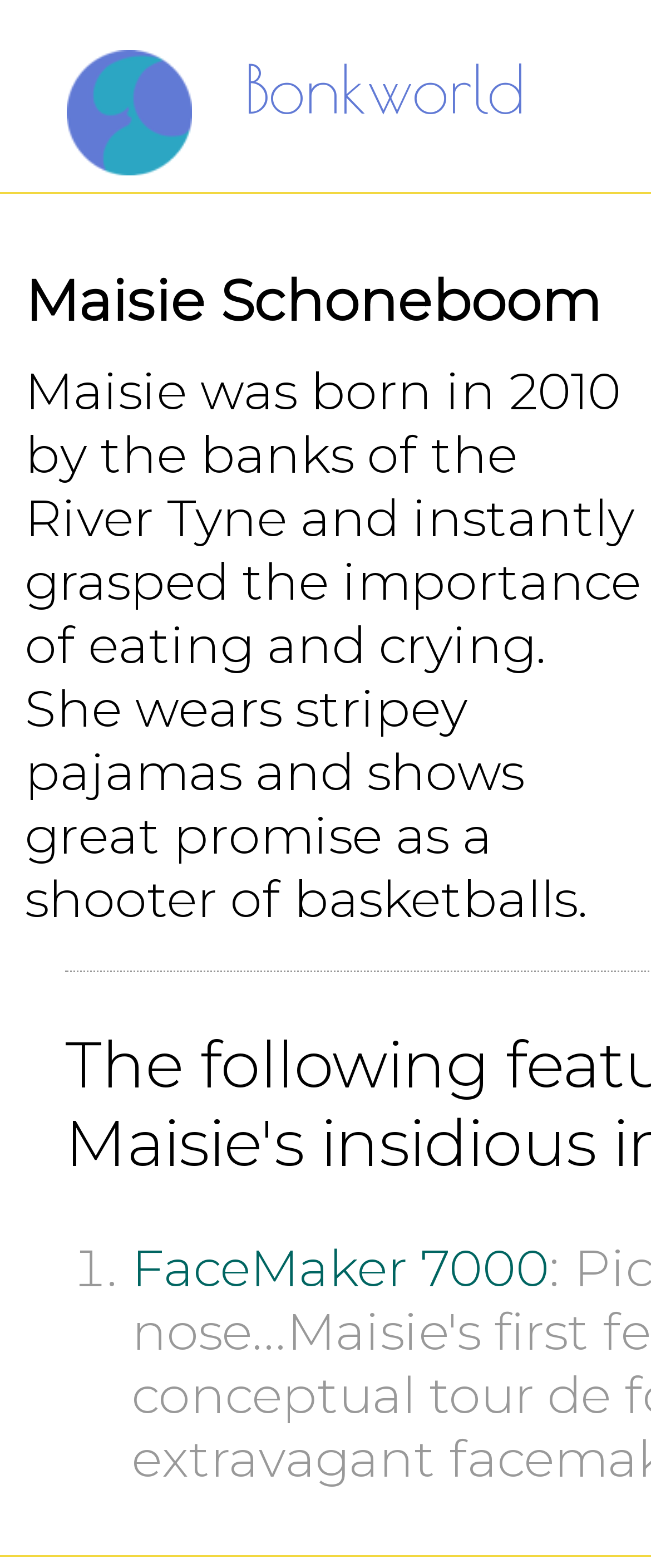Provide the bounding box coordinates of the HTML element described by the text: "Sample Chapter". The coordinates should be in the format [left, top, right, bottom] with values between 0 and 1.

None